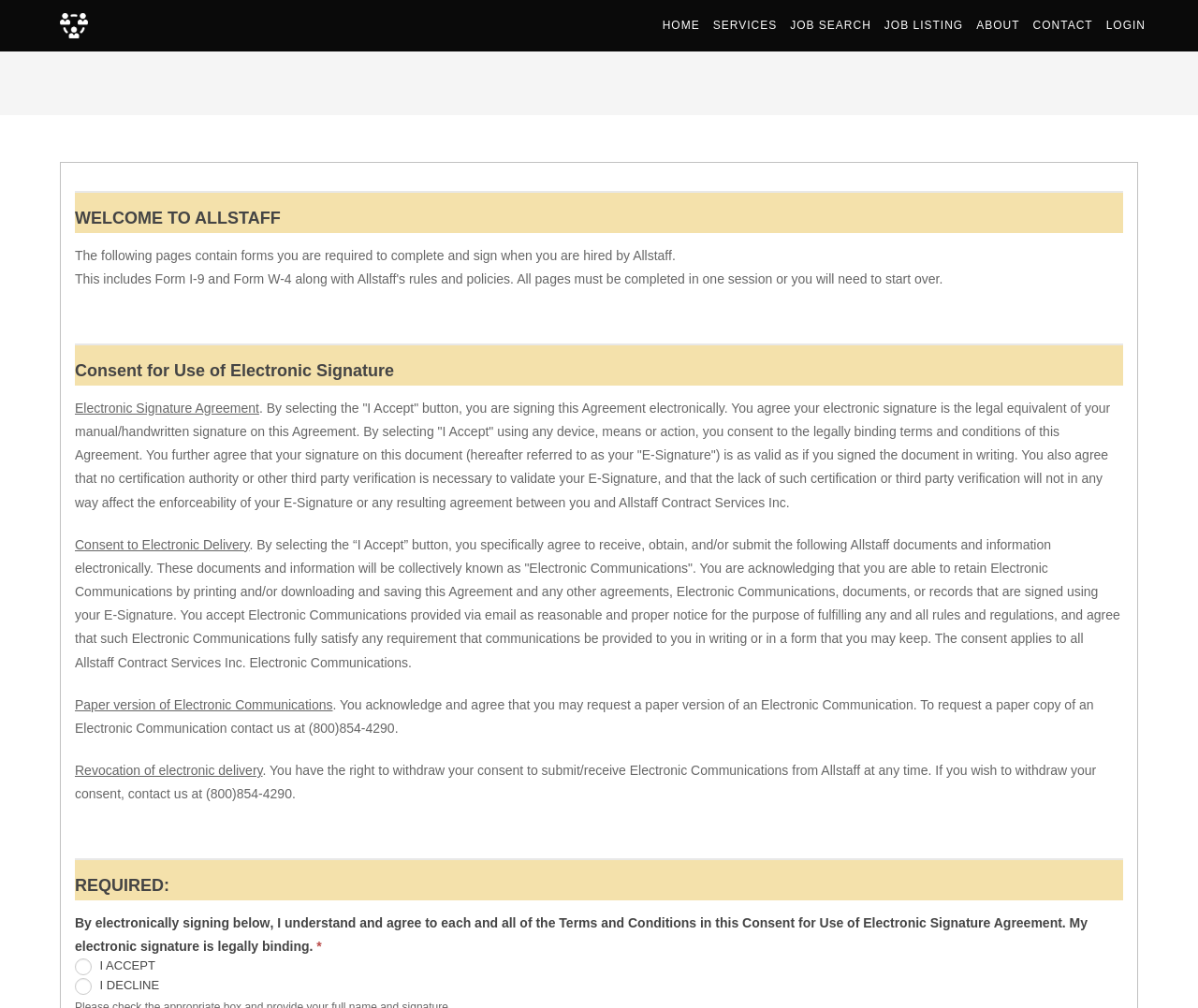How can a paper version of an Electronic Communication be requested?
Could you give a comprehensive explanation in response to this question?

The user can request a paper version of an Electronic Communication by contacting Allstaff at the phone number (800)854-4290, as stated in the Paper version of Electronic Communications section.